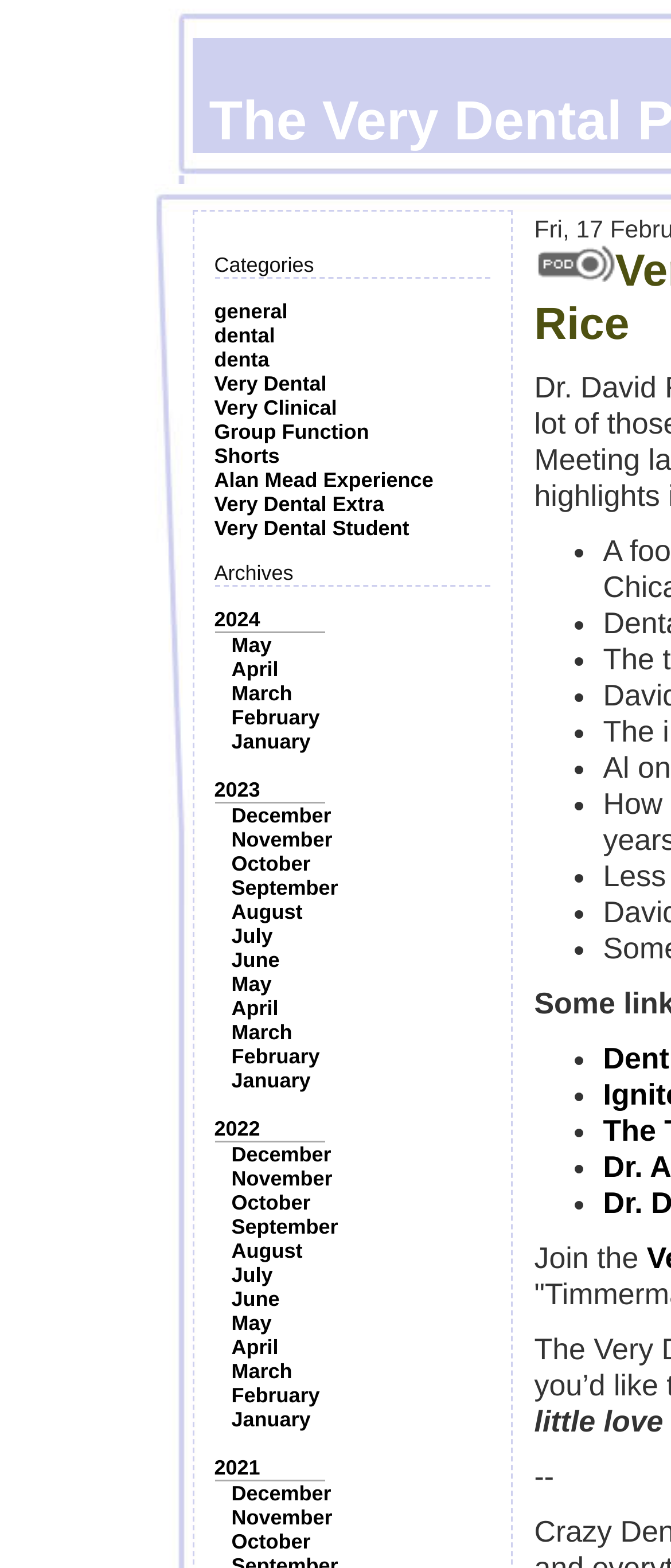Describe the entire webpage, focusing on both content and design.

The webpage is dedicated to the Very Dental Podcast Network, specifically featuring the podcast "Very Dental: The Many Hats of Dr. David Rice". 

At the top, there is a section with categories, including links to "general", "dental", "denta", "Very Dental", "Very Clinical", "Group Function", "Shorts", "Alan Mead Experience", "Very Dental Extra", and "Very Dental Student". 

Below the categories, there is an archives section, which lists links to different years, including 2024, 2023, 2022, and 2021. Each year is further divided into links to individual months, such as May, April, March, and so on. 

On the right side of the page, there is an image. Below the image, there is a list of bullet points, indicated by the "•" symbol, but the text associated with these list markers is not provided. 

At the bottom of the page, there is a section with text that reads "Join the " followed by some unknown text, and then a line with a "--" symbol.